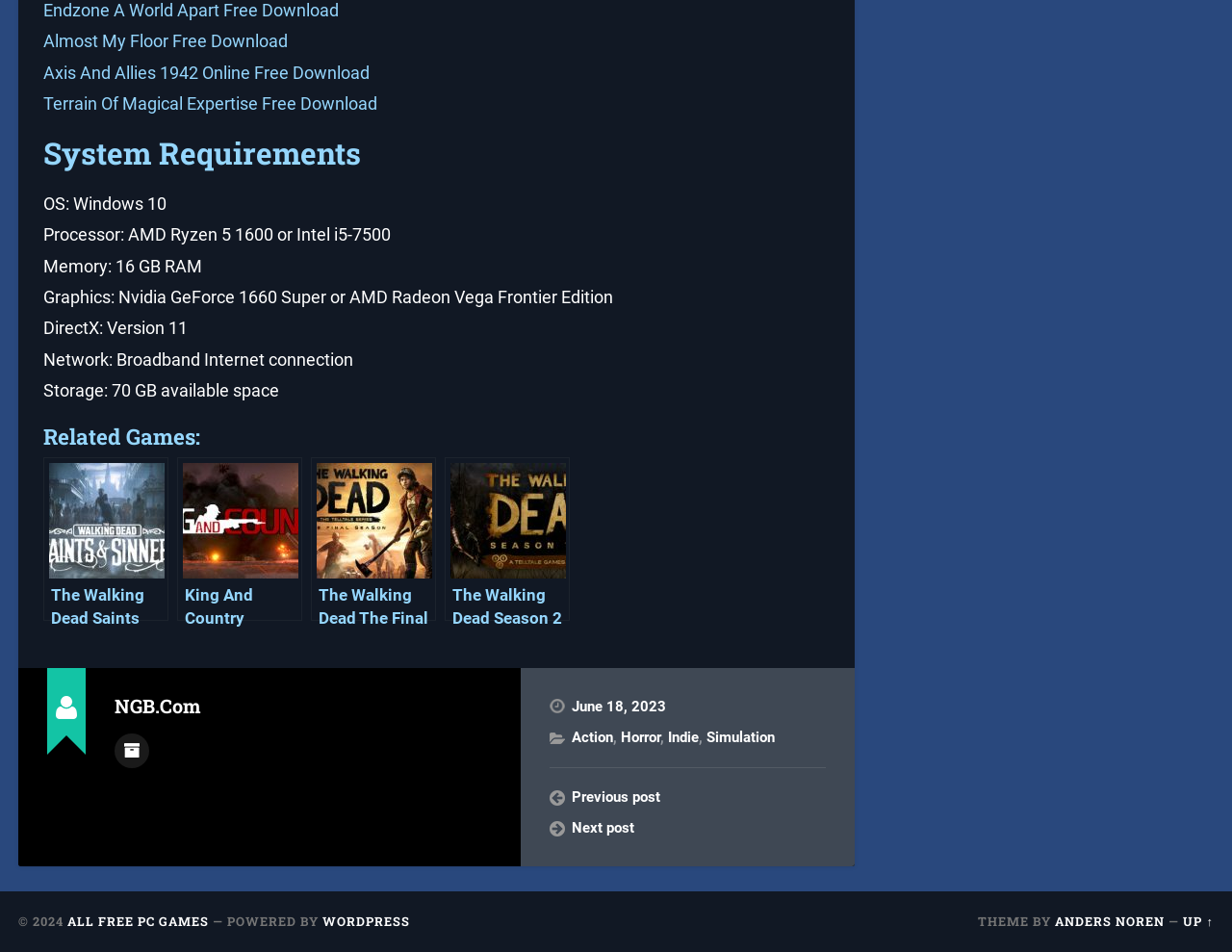What is the storage requirement for the game?
Please respond to the question with as much detail as possible.

The system requirement for storage can be found in the 'System Requirements' section, which lists 'Storage: 70 GB available space' as the required storage capacity.